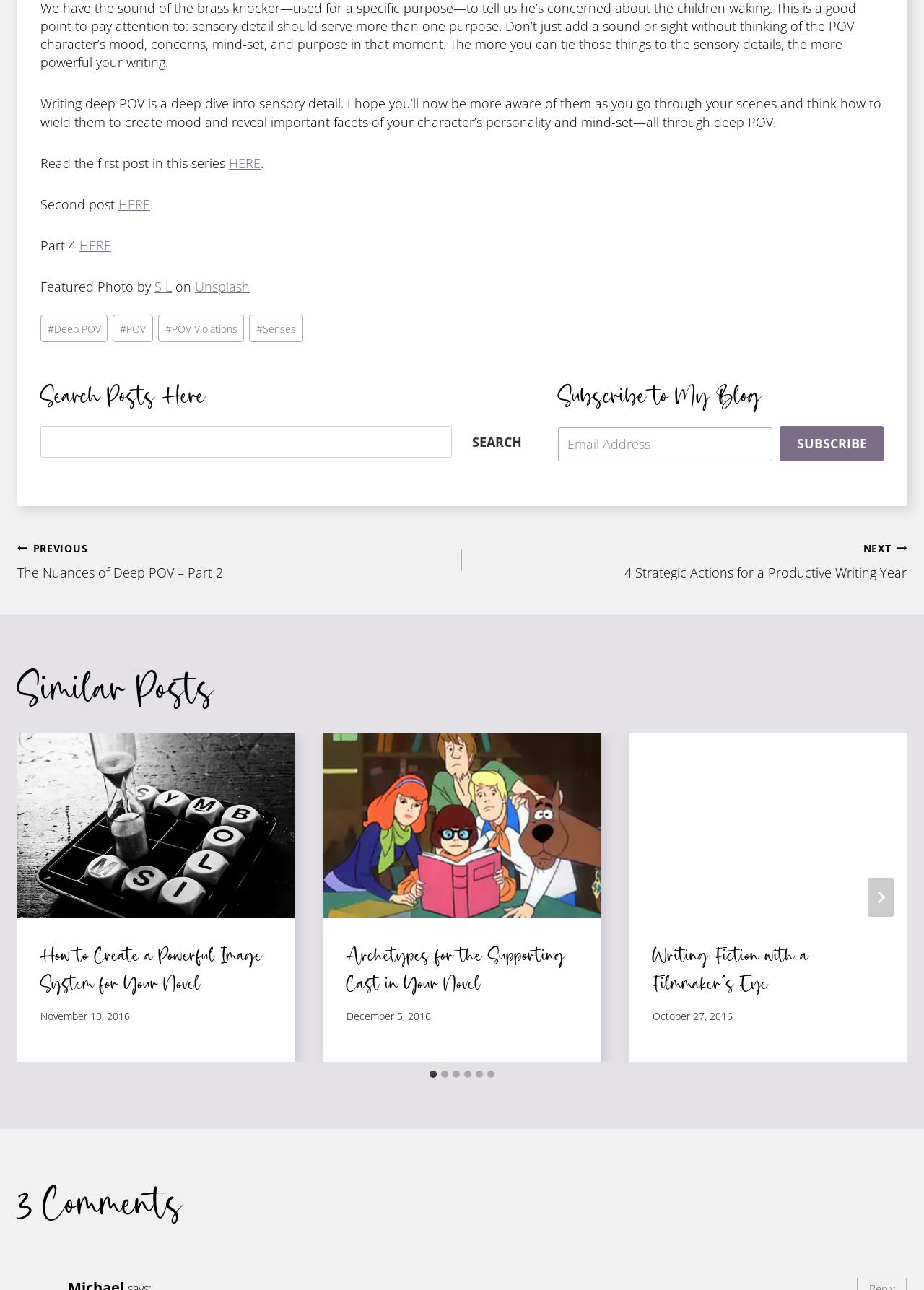Find the bounding box coordinates of the UI element according to this description: "Subscribe".

[0.844, 0.33, 0.956, 0.357]